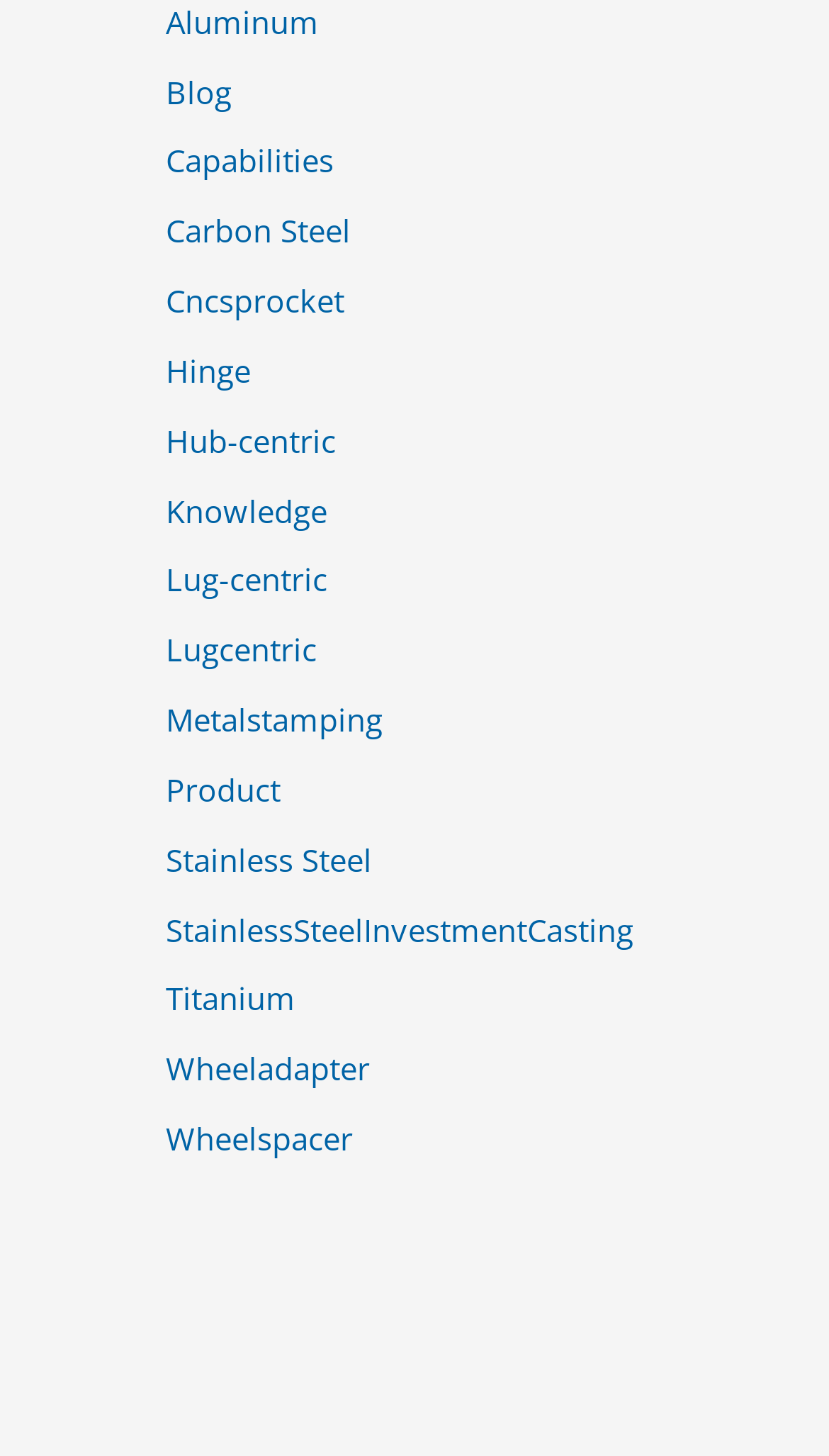Pinpoint the bounding box coordinates of the clickable element to carry out the following instruction: "Go to the 'Wheeladapter' page."

[0.2, 0.719, 0.446, 0.748]